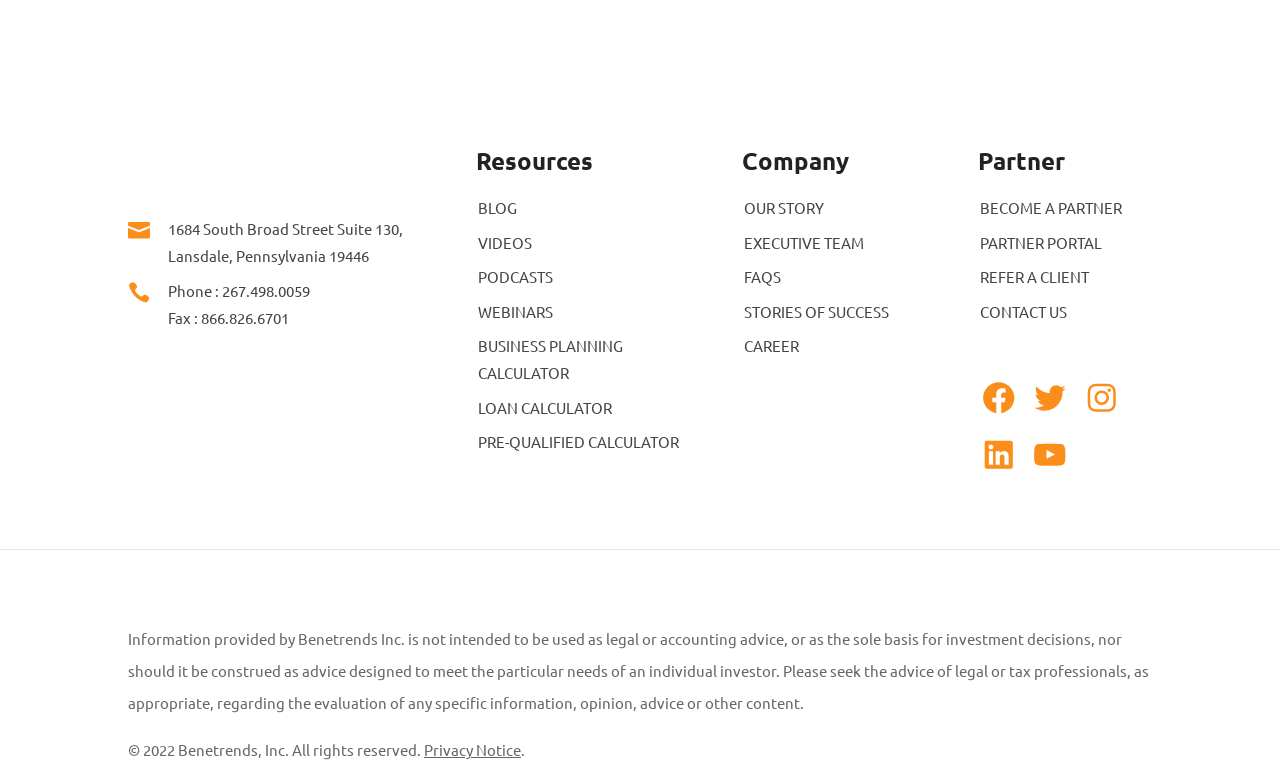Please analyze the image and provide a thorough answer to the question:
What is the address of Benetrends Inc.?

I found the address by looking at the static text element with the bounding box coordinates [0.131, 0.281, 0.315, 0.34] which contains the address information.